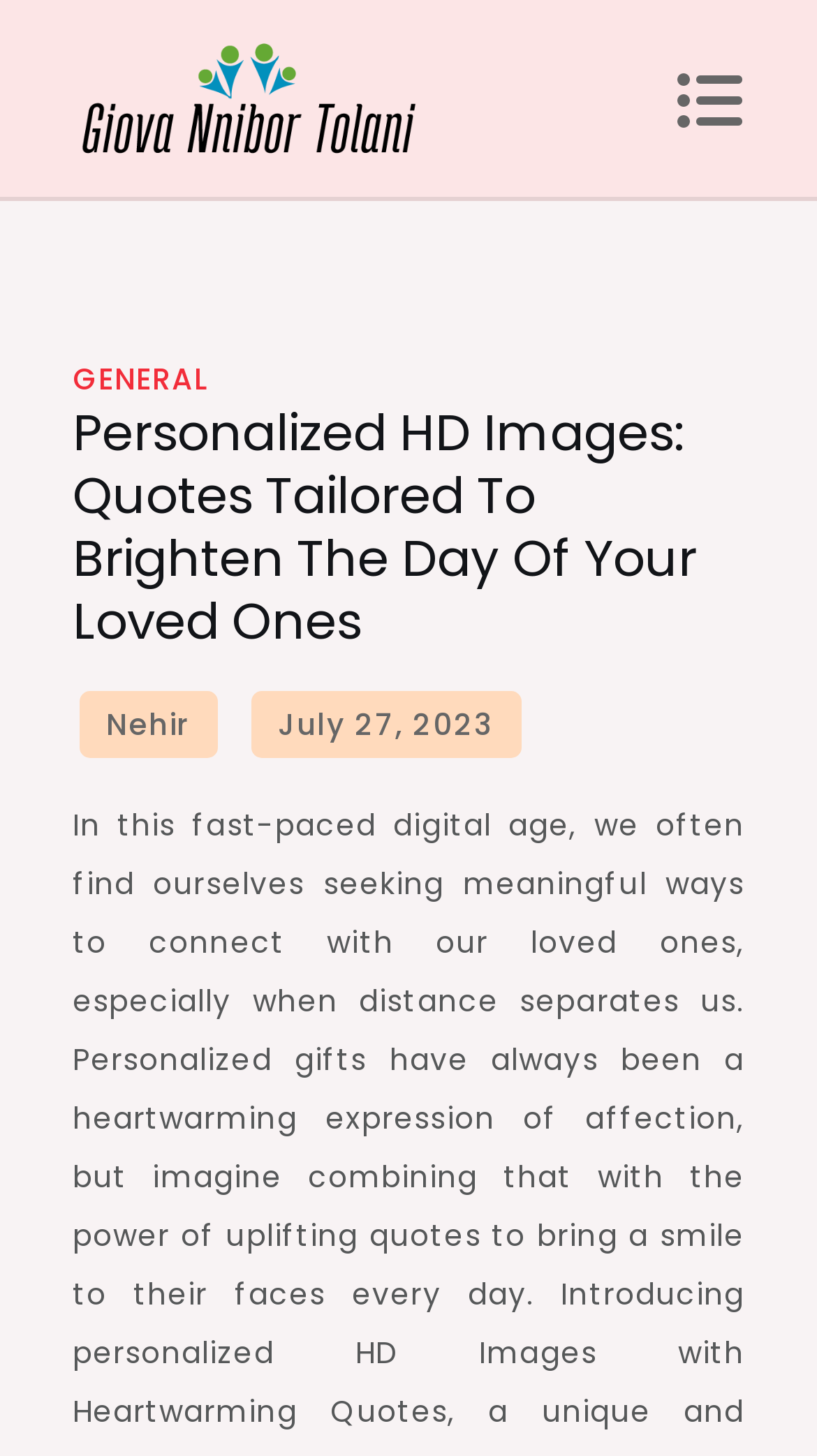Using the element description parent_node: General Information, predict the bounding box coordinates for the UI element. Provide the coordinates in (top-left x, top-left y, bottom-right x, bottom-right y) format with values ranging from 0 to 1.

[0.088, 0.022, 0.524, 0.113]